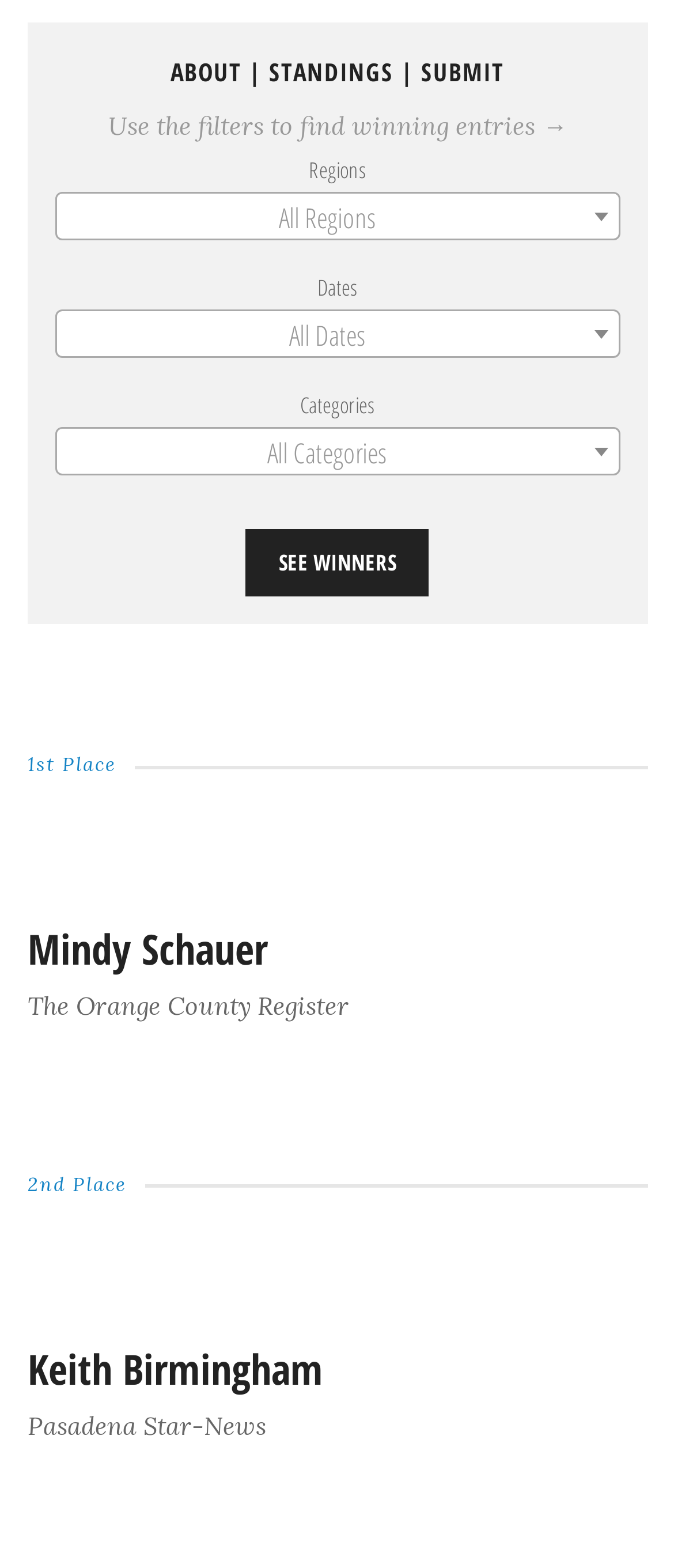Find the bounding box coordinates for the UI element that matches this description: "See Winners".

[0.364, 0.338, 0.636, 0.38]